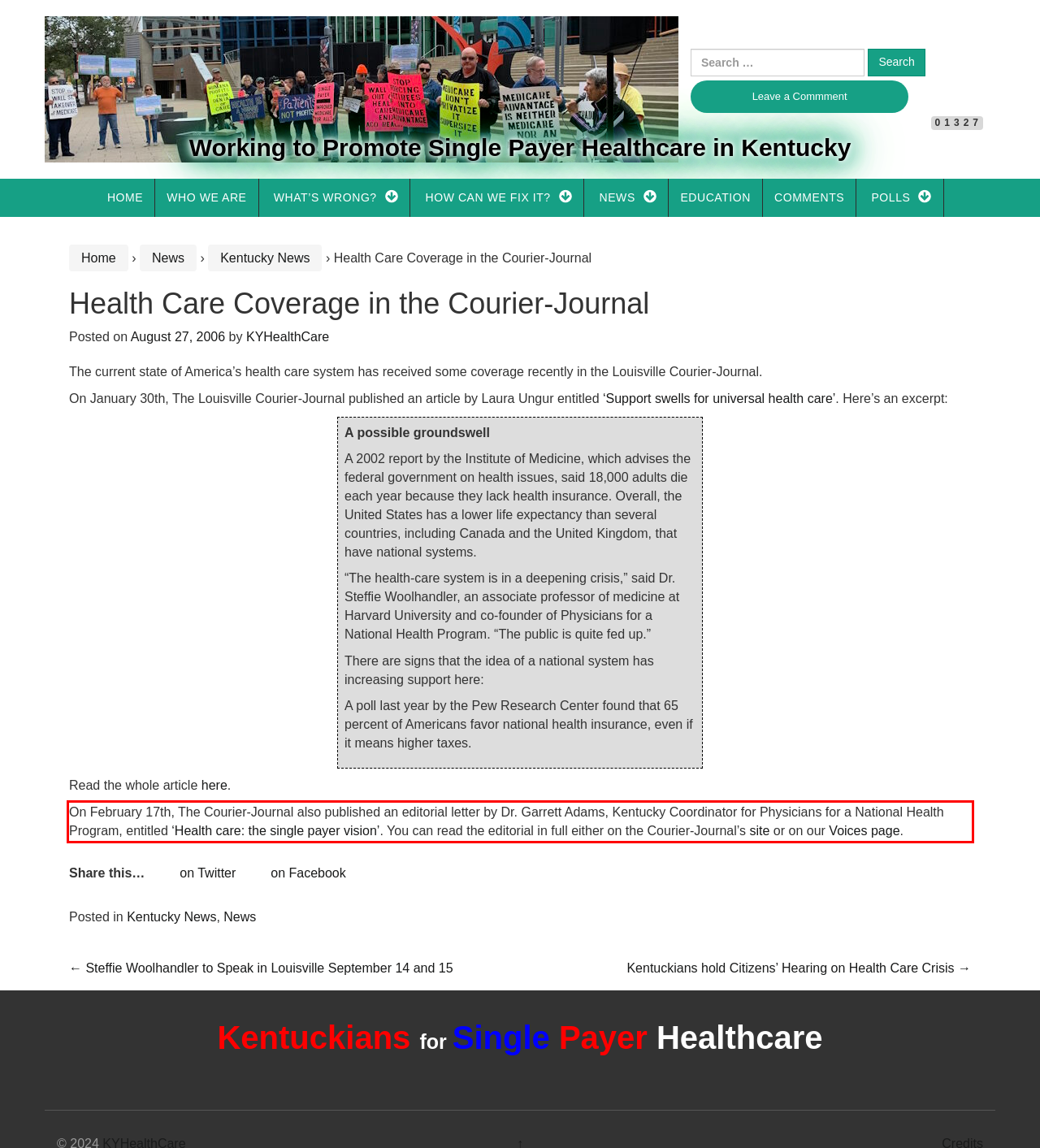Please analyze the screenshot of a webpage and extract the text content within the red bounding box using OCR.

On February 17th, The Courier-Journal also published an editorial letter by Dr. Garrett Adams, Kentucky Coordinator for Physicians for a National Health Program, entitled ‘Health care: the single payer vision’. You can read the editorial in full either on the Courier-Journal’s site or on our Voices page.